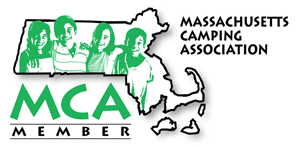What color is the font used for the acronym 'MCA'?
Can you provide a detailed and comprehensive answer to the question?

The acronym 'MCA' is depicted in a bold green font, which is a prominent feature of the logo. The use of green font for the acronym adds a pop of color to the design and helps to draw attention to the organization's name.